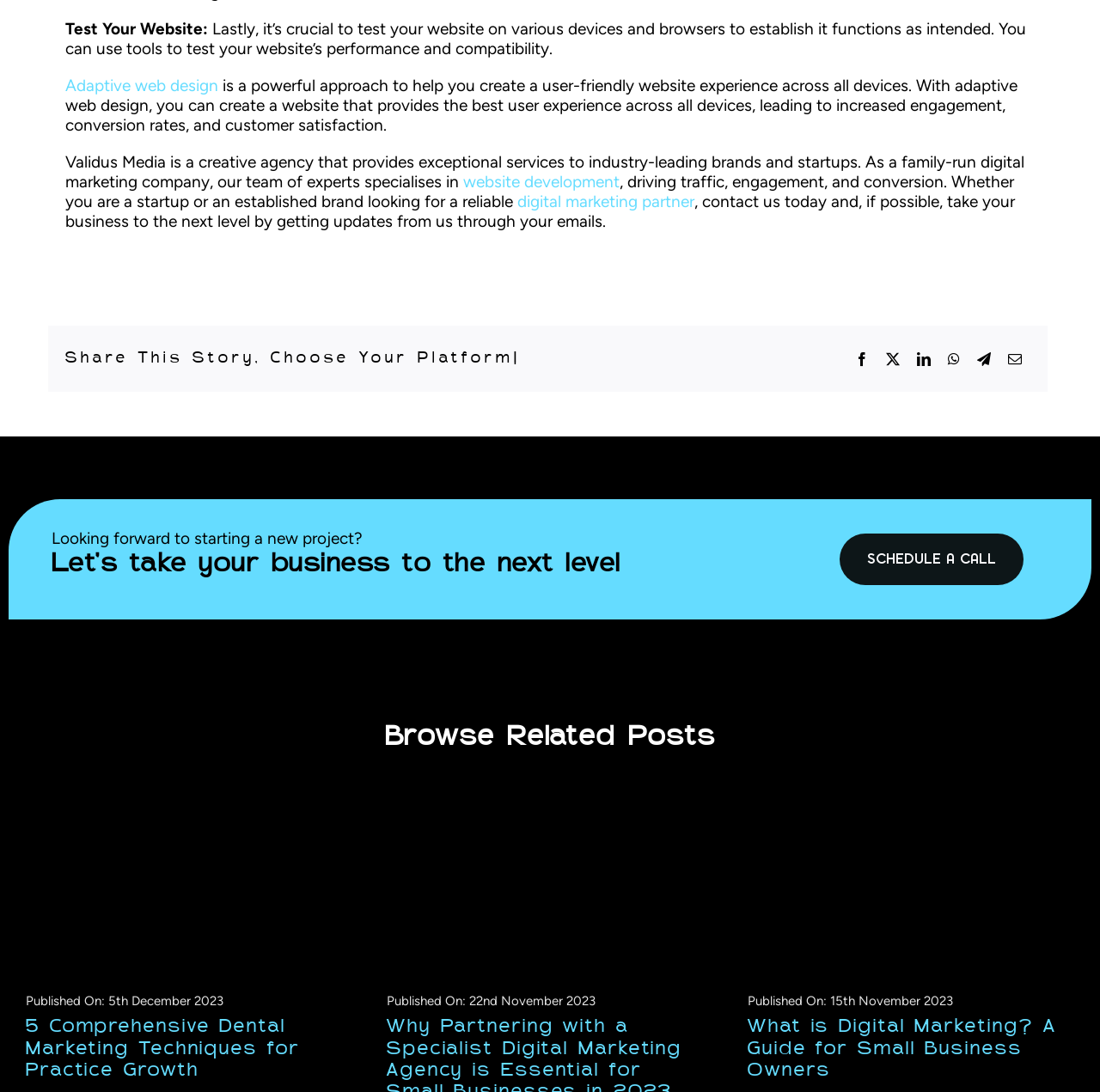Please determine the bounding box coordinates of the element to click in order to execute the following instruction: "Click on 'website development'". The coordinates should be four float numbers between 0 and 1, specified as [left, top, right, bottom].

[0.421, 0.157, 0.563, 0.175]